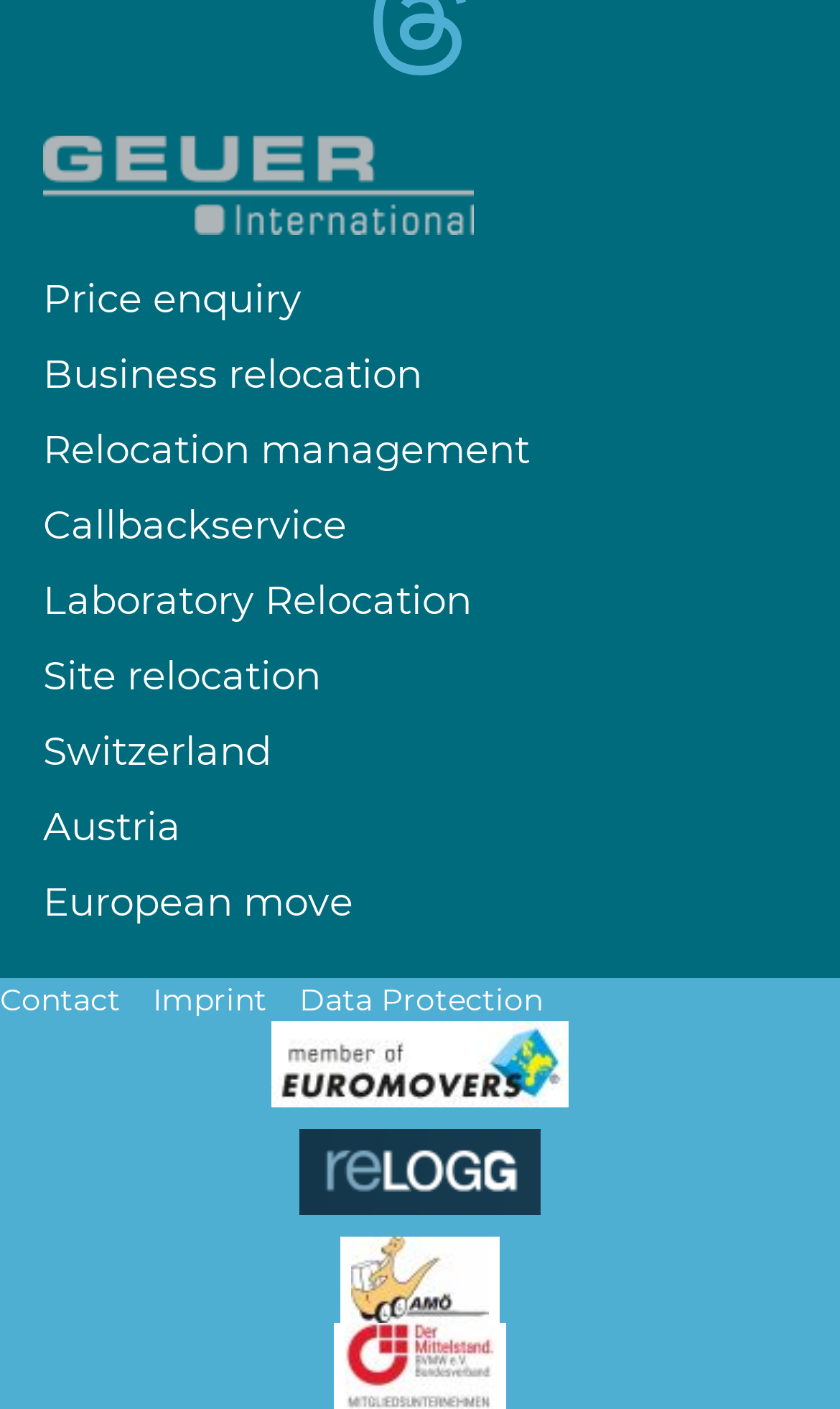Find the bounding box coordinates for the UI element whose description is: "3". The coordinates should be four float numbers between 0 and 1, in the format [left, top, right, bottom].

None